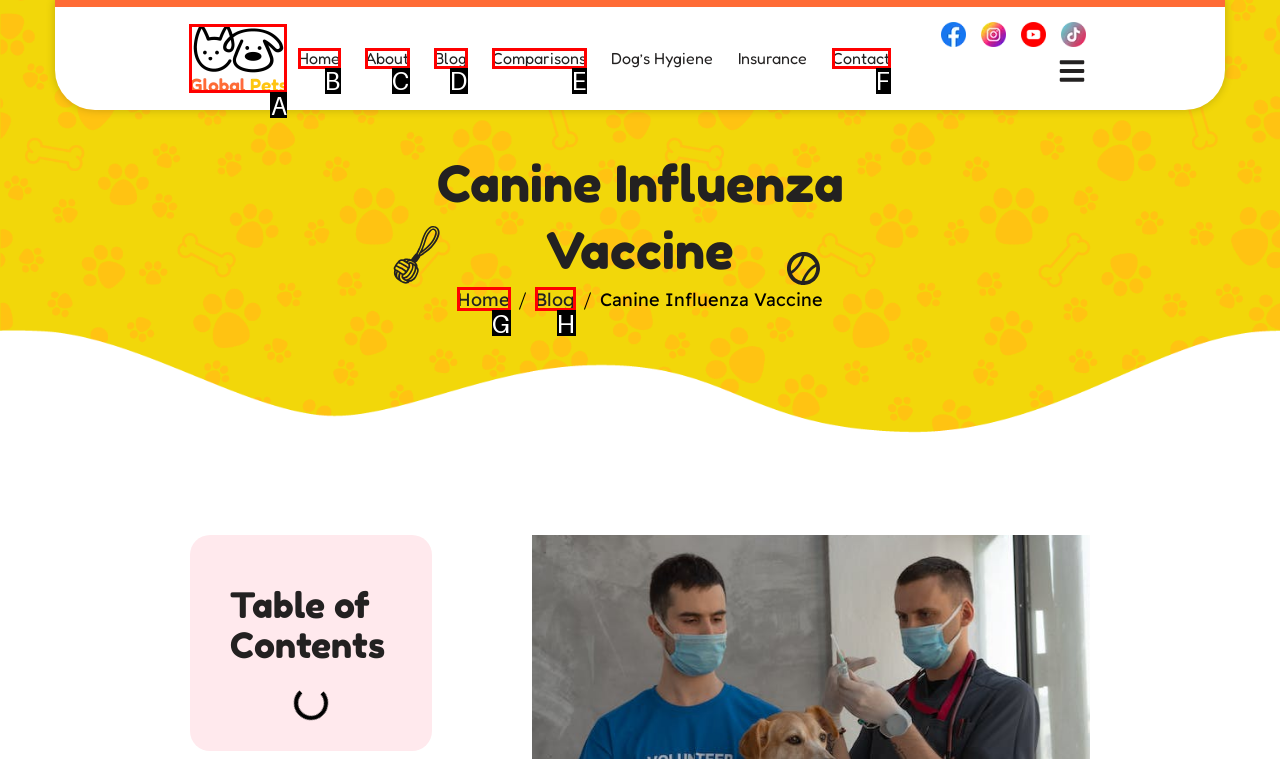Which HTML element should be clicked to perform the following task: Explore International SEO Locations
Reply with the letter of the appropriate option.

None